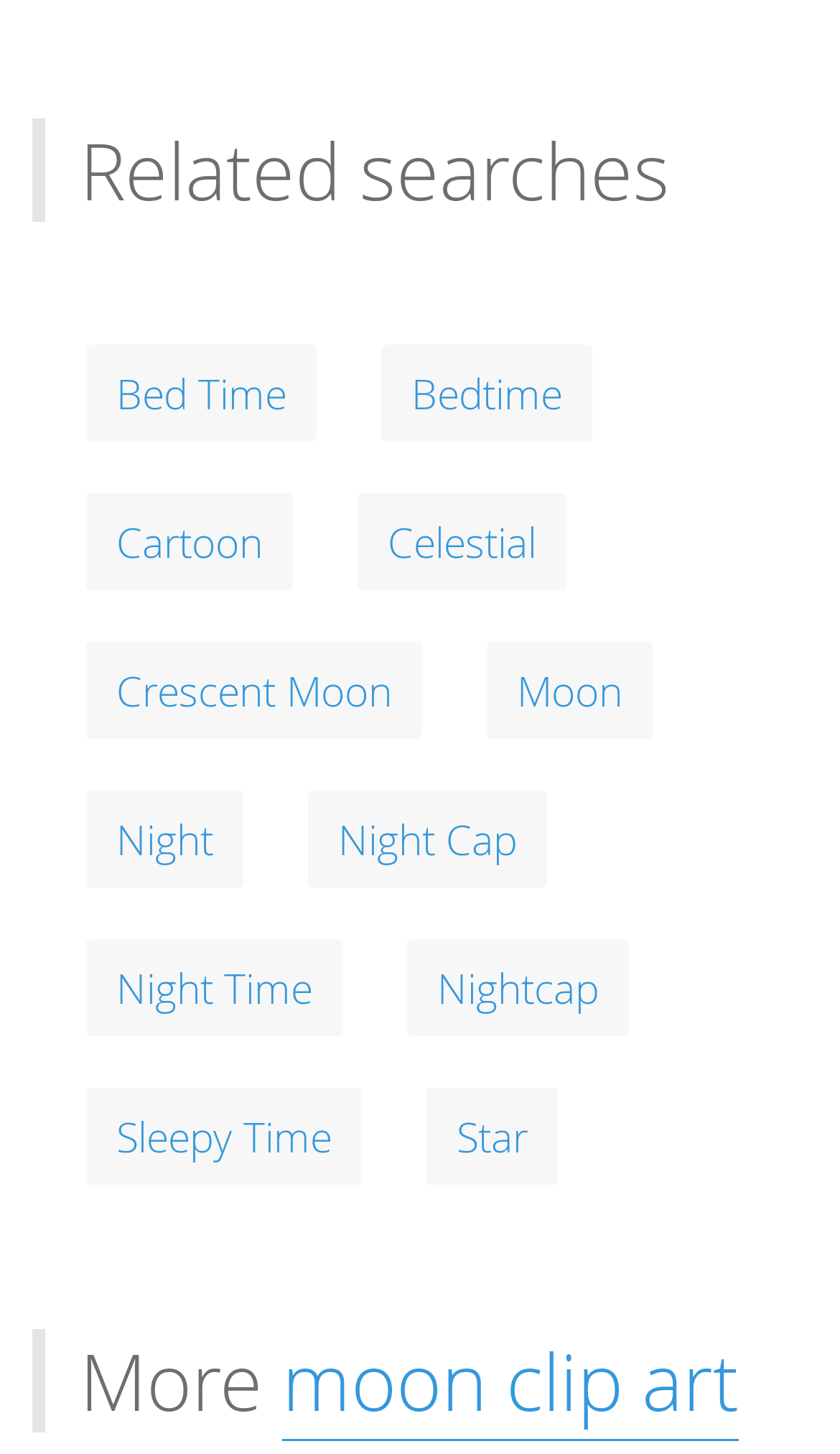Answer with a single word or phrase: 
What is the last related search?

Star